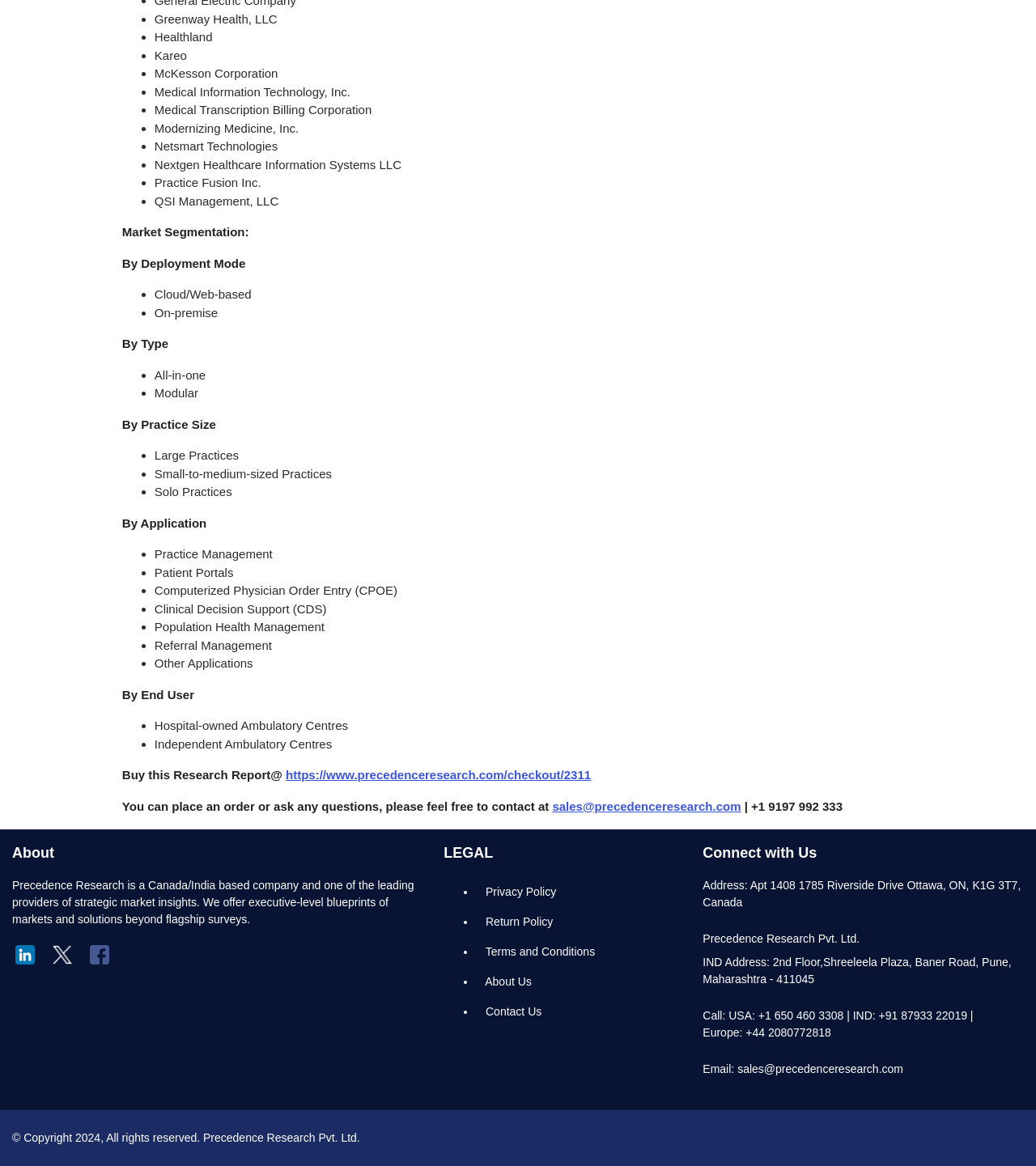Locate the coordinates of the bounding box for the clickable region that fulfills this instruction: "Contact sales via email".

[0.533, 0.685, 0.715, 0.697]